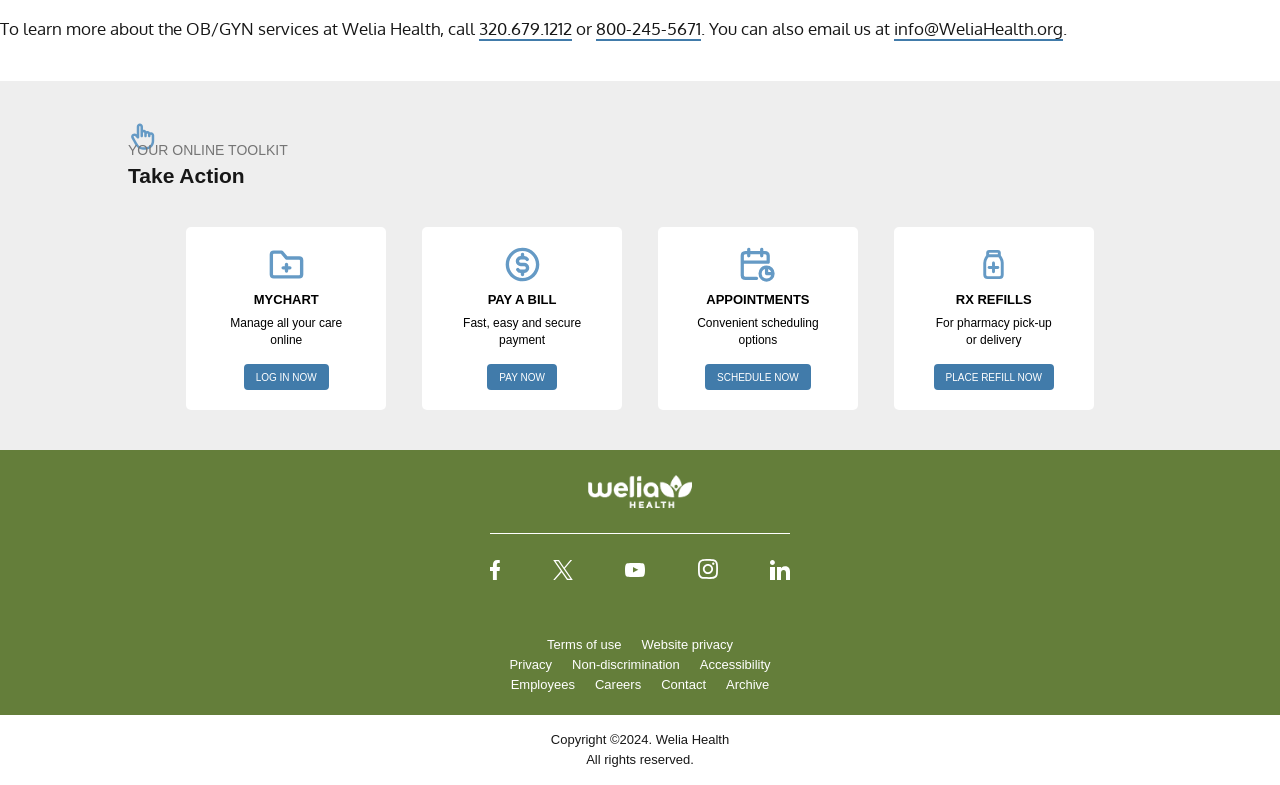Specify the bounding box coordinates of the area to click in order to execute this command: 'Schedule an appointment'. The coordinates should consist of four float numbers ranging from 0 to 1, and should be formatted as [left, top, right, bottom].

[0.551, 0.464, 0.633, 0.497]